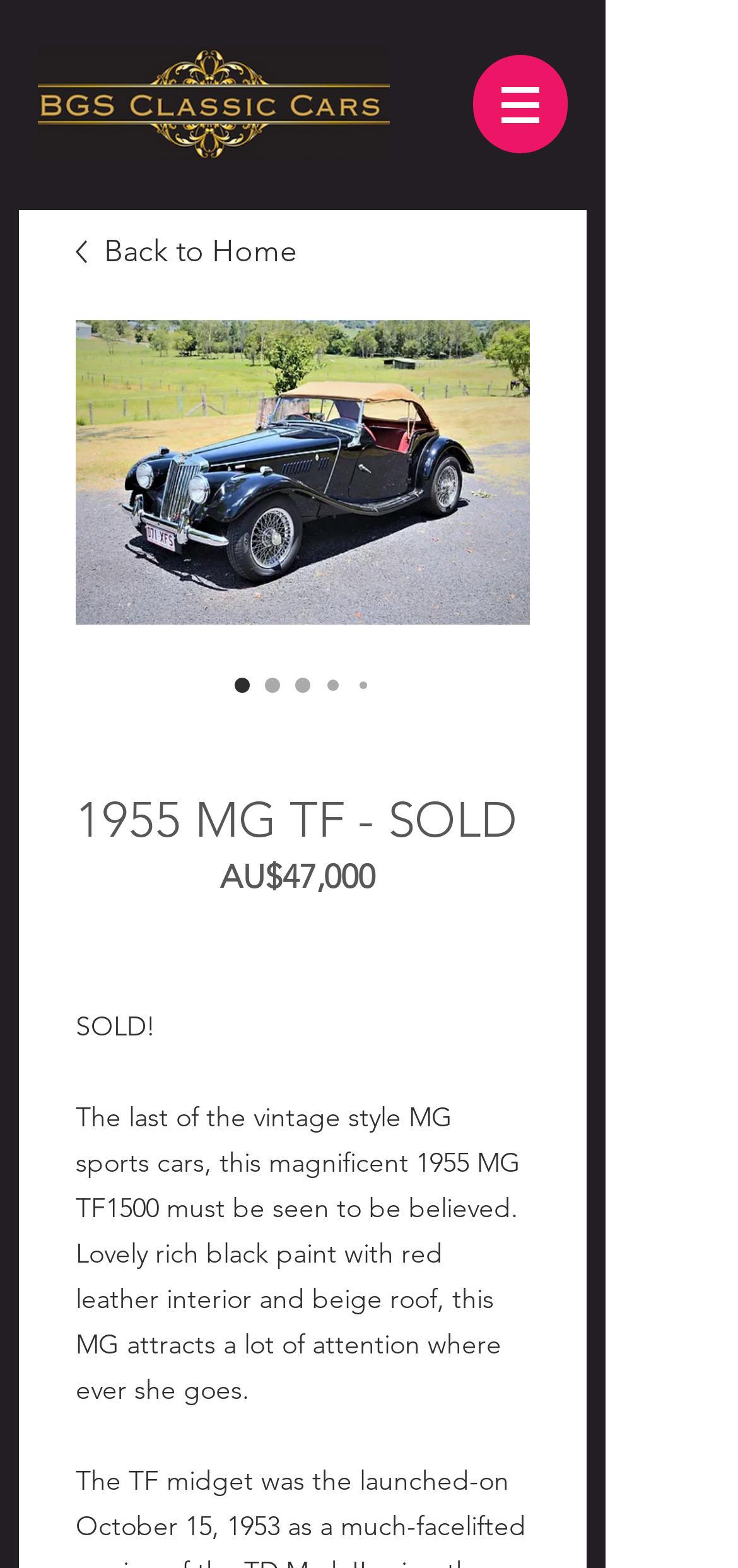What is the price of the 1955 MG TF?
Carefully analyze the image and provide a detailed answer to the question.

I found the price of the 1955 MG TF by looking at the StaticText element with the text 'AU$47,000' which is located below the heading '1955 MG TF - SOLD' and next to the label 'Price'.